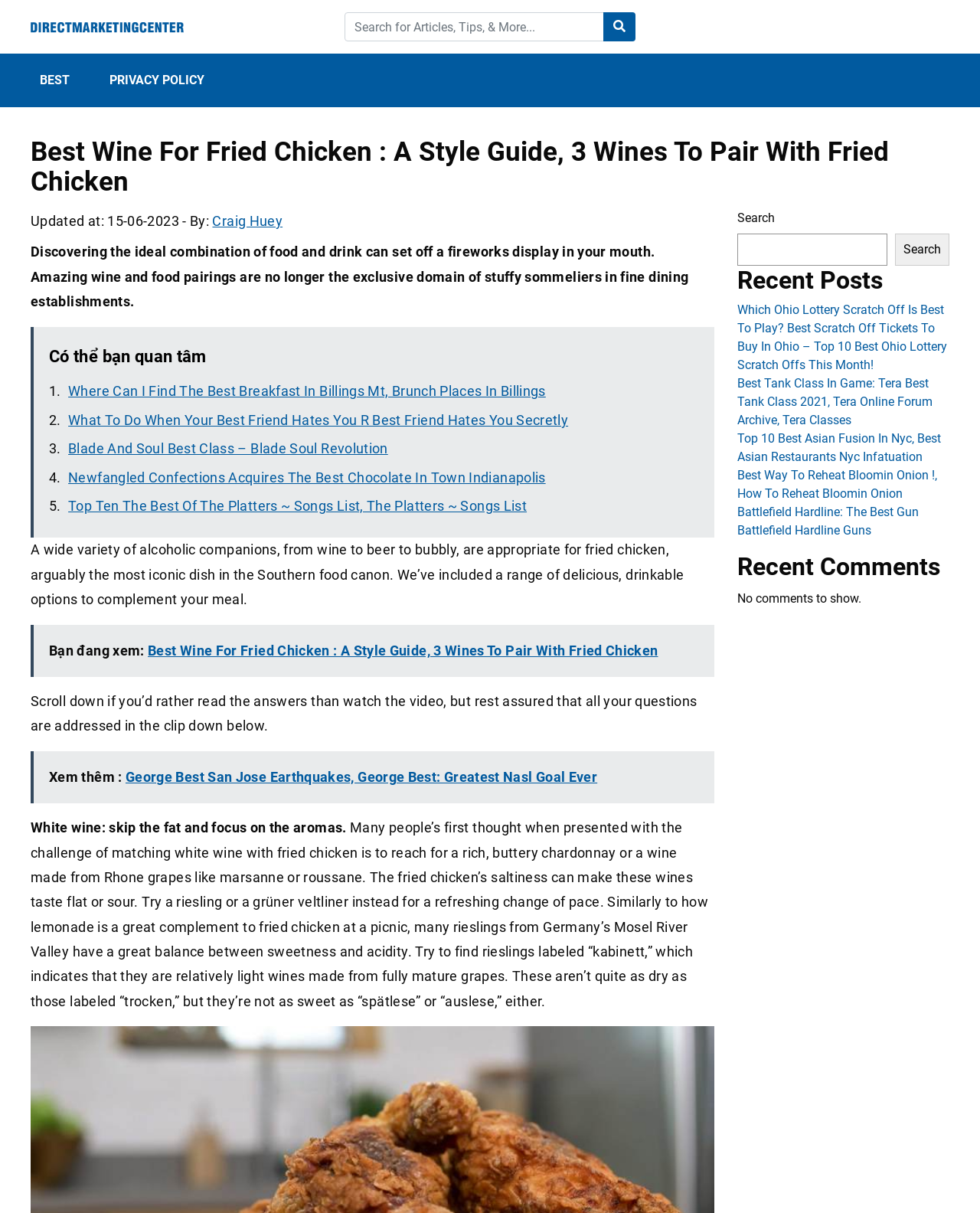Please provide a short answer using a single word or phrase for the question:
How many recent posts are listed?

5